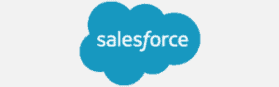Respond to the question below with a single word or phrase:
What is the dominant color of the Salesforce logo?

Blue